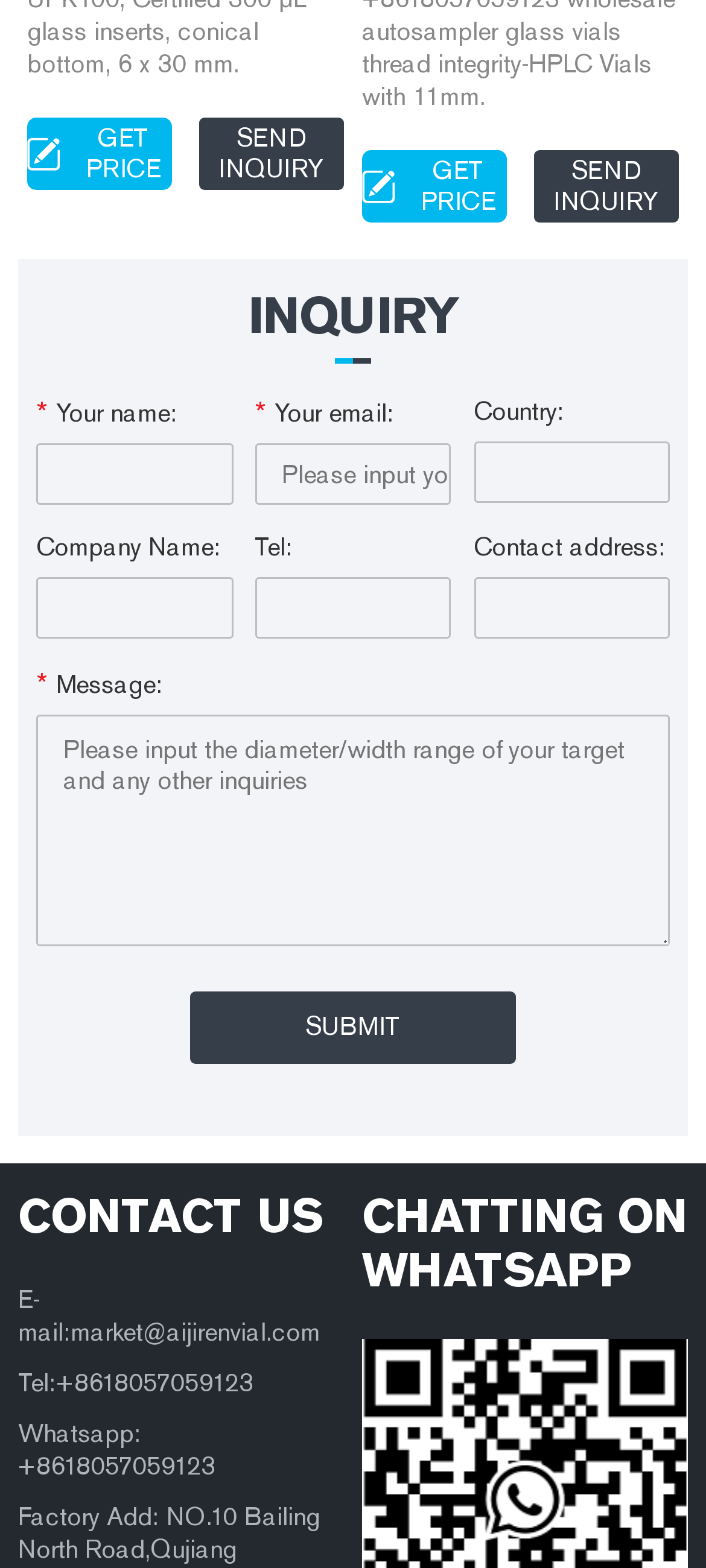Based on the visual content of the image, answer the question thoroughly: How can users contact the company?

The webpage provides multiple ways for users to contact the company, including email, phone number, and WhatsApp. These contact details are listed at the bottom of the webpage, making it easy for users to get in touch with the company.